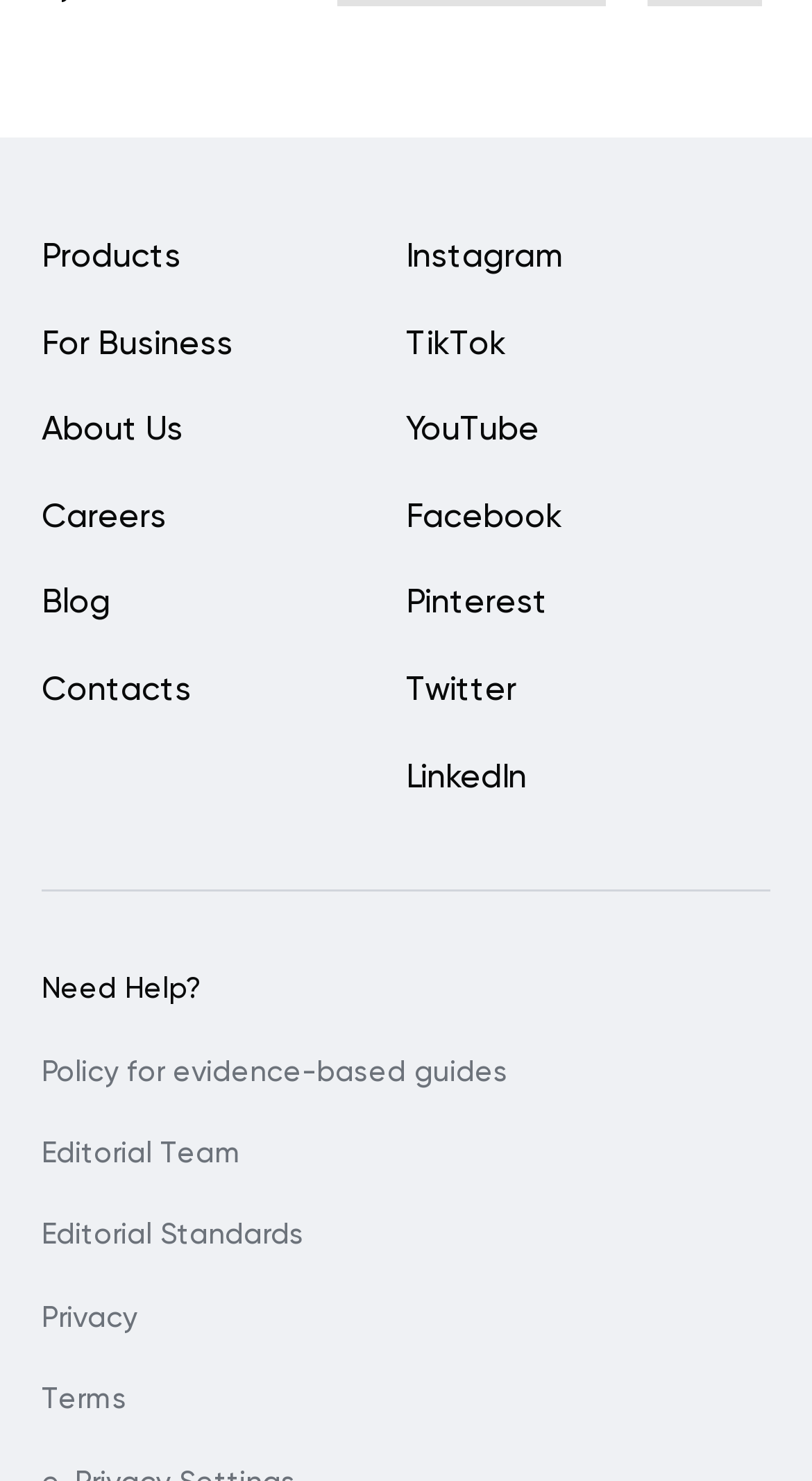Please identify the bounding box coordinates for the region that you need to click to follow this instruction: "Get Help".

[0.051, 0.659, 0.249, 0.686]